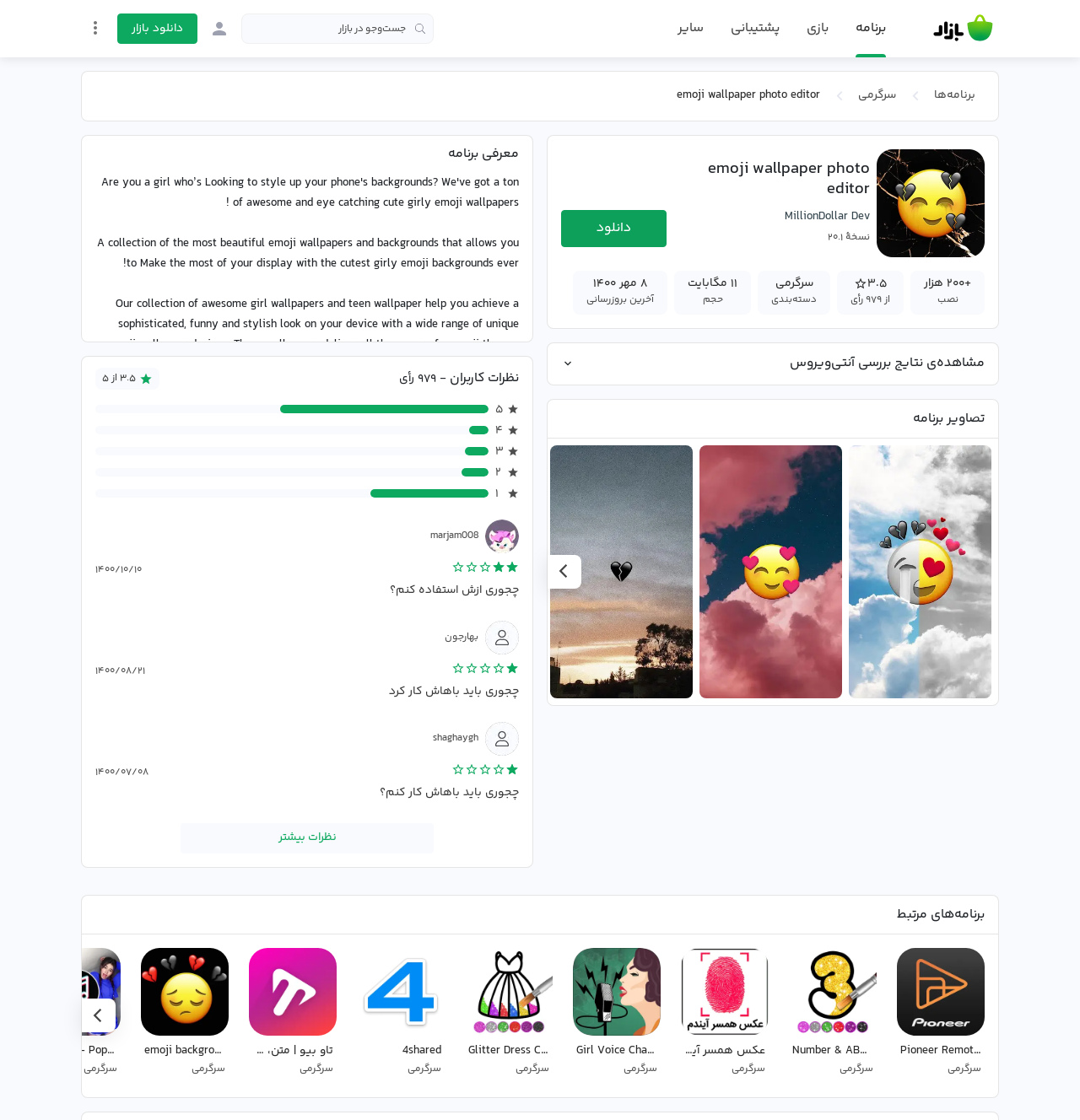How many reviews does the app have?
Look at the screenshot and give a one-word or phrase answer.

979